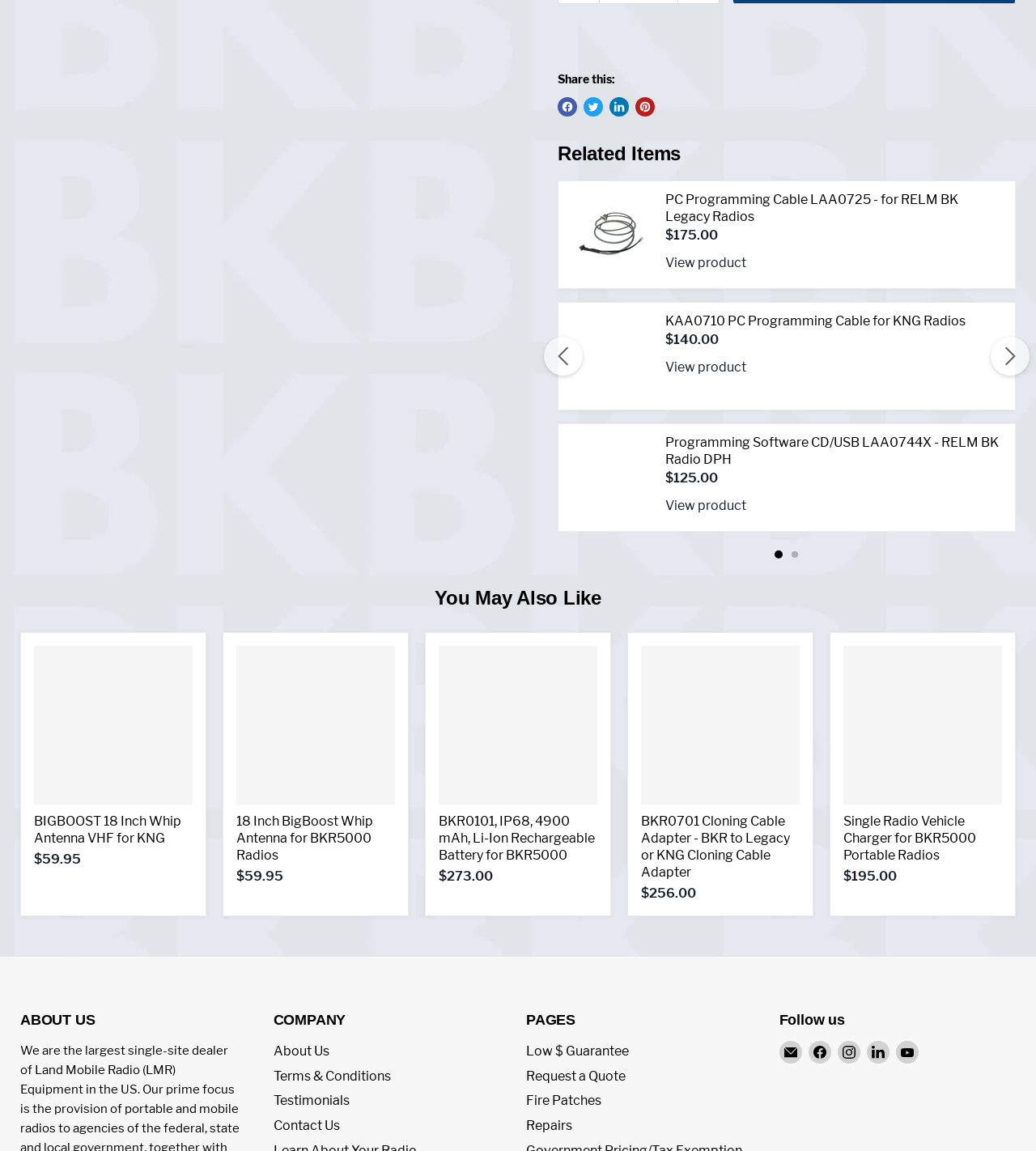What is the purpose of the 'Share this:' section?
Relying on the image, give a concise answer in one word or a brief phrase.

To share the webpage on social media